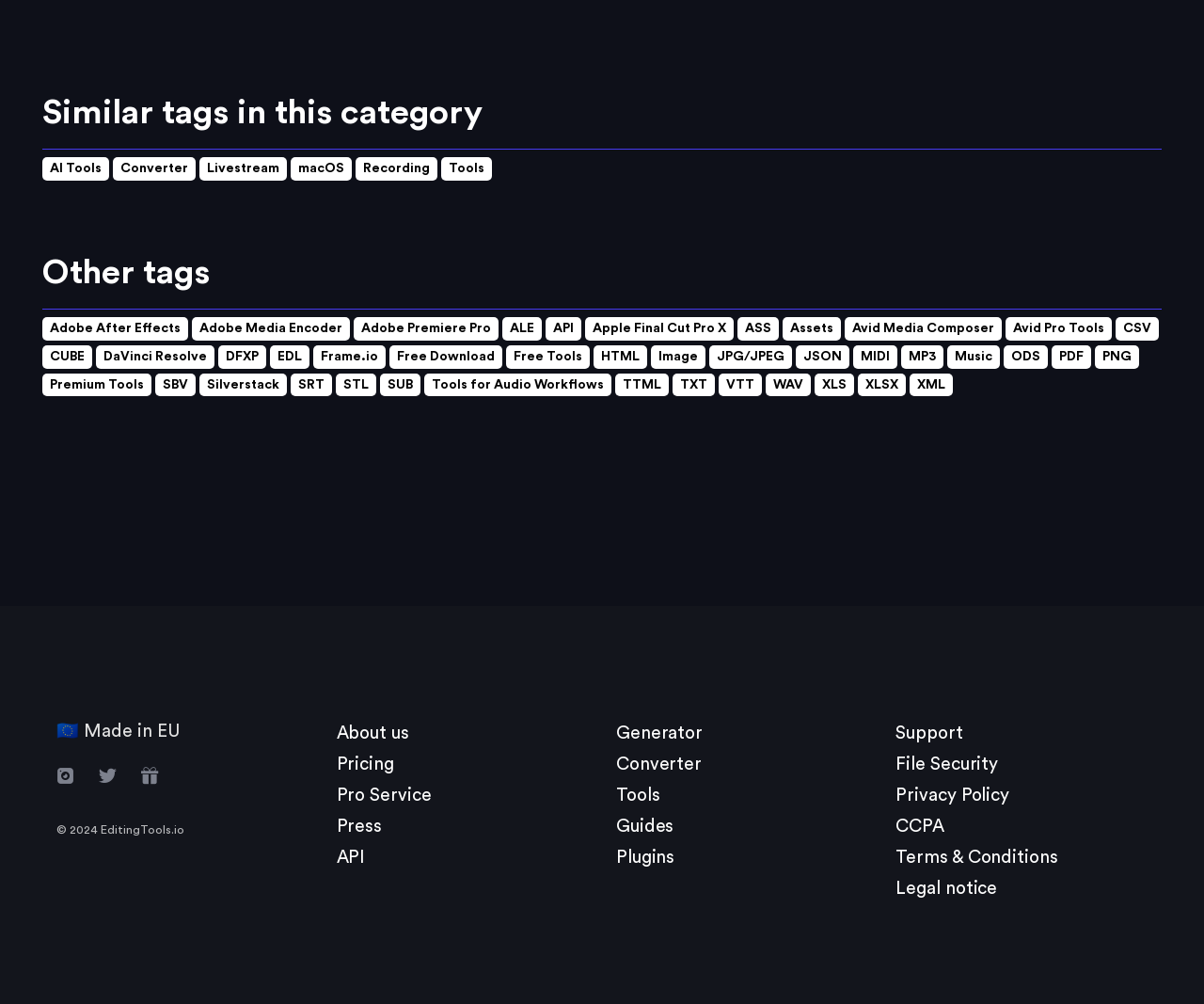Find the bounding box coordinates for the area you need to click to carry out the instruction: "Click on the 'Terms & Conditions' link". The coordinates should be four float numbers between 0 and 1, indicated as [left, top, right, bottom].

[0.744, 0.845, 0.879, 0.863]